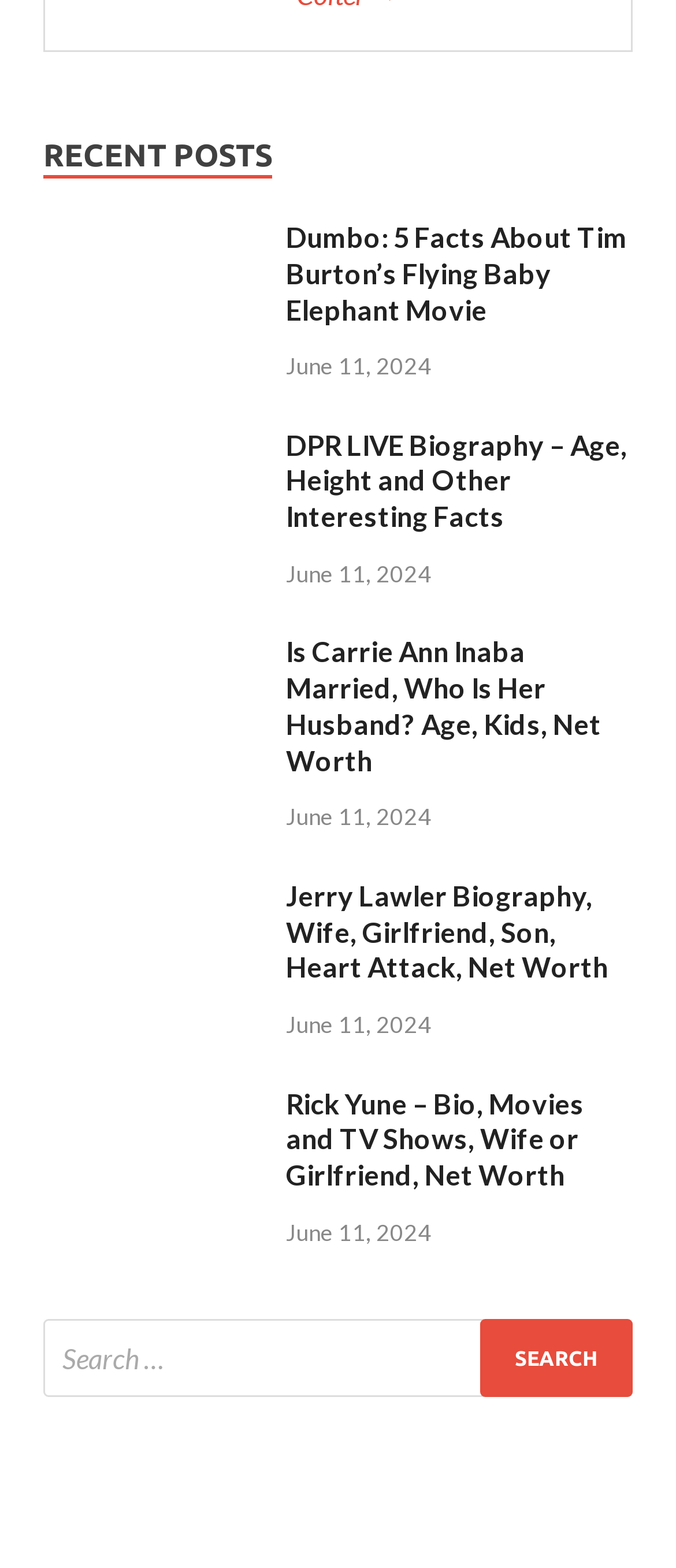Using the given element description, provide the bounding box coordinates (top-left x, top-left y, bottom-right x, bottom-right y) for the corresponding UI element in the screenshot: parent_node: Search for: value="Search"

[0.71, 0.841, 0.936, 0.891]